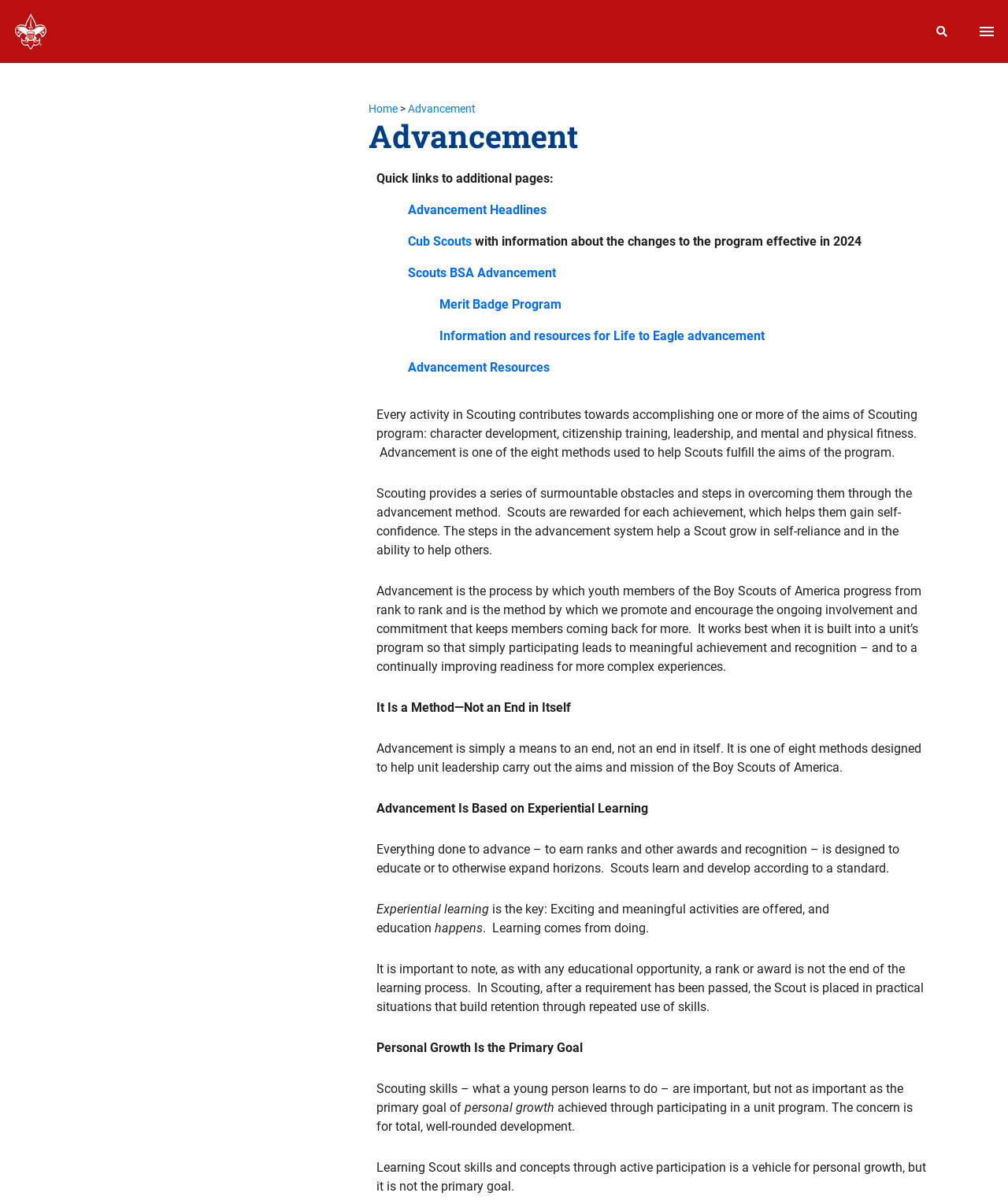Locate the bounding box coordinates of the clickable part needed for the task: "Learn about Advancement Headlines".

[0.404, 0.168, 0.542, 0.181]